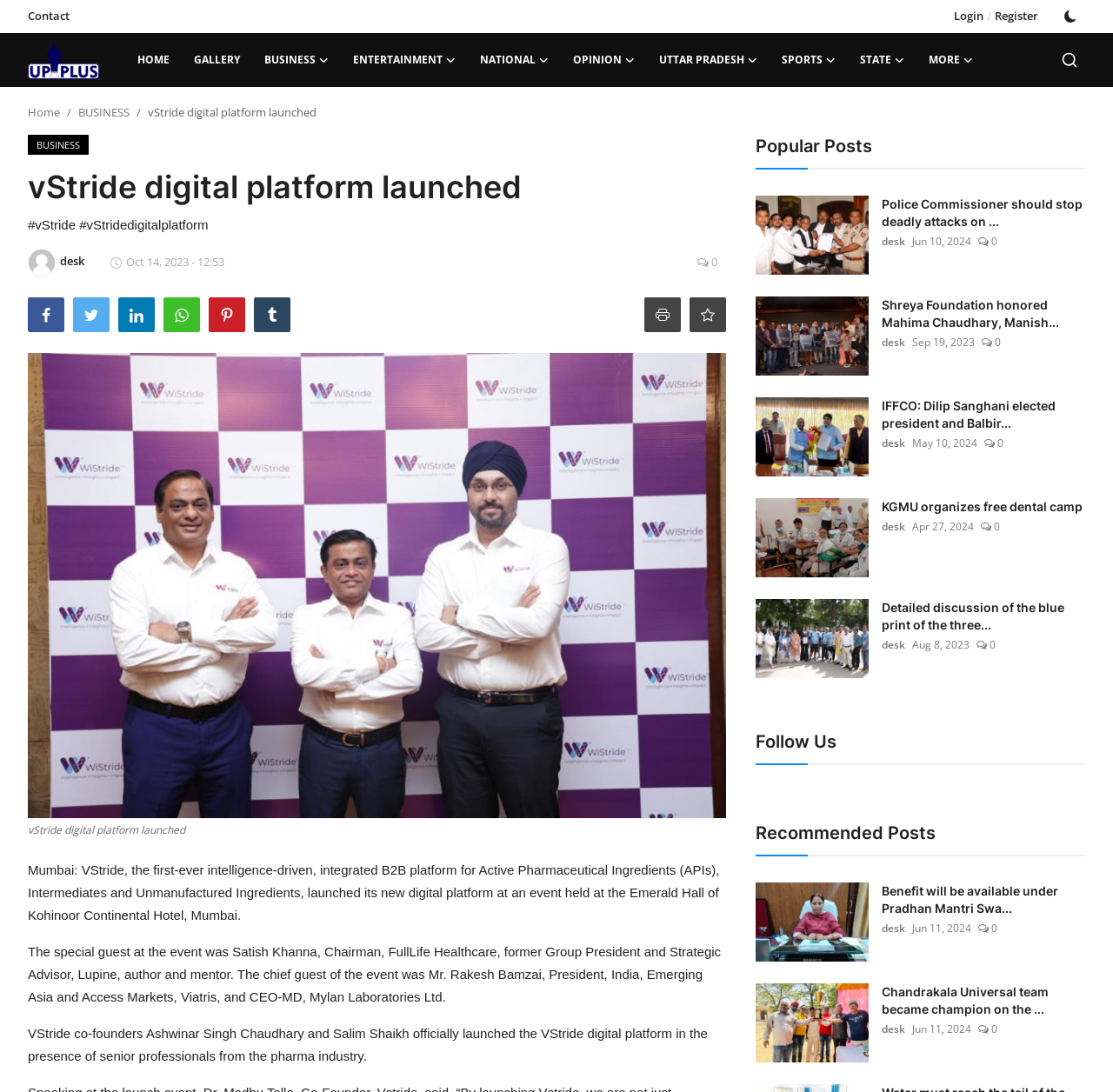Who is the Chairman of FullLife Healthcare?
Please craft a detailed and exhaustive response to the question.

Satish Khanna is the Chairman of FullLife Healthcare, which is mentioned in the text as 'The special guest at the event was Satish Khanna, Chairman, FullLife Healthcare, former Group President and Strategic Advisor, Lupine, author and mentor'.